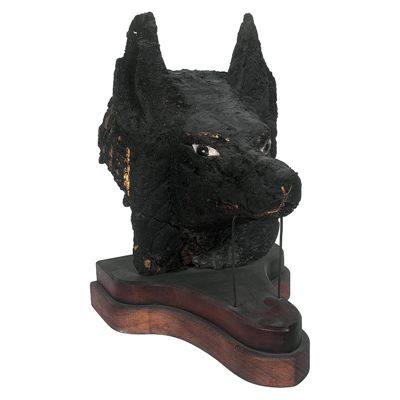Where is the mask located?
Based on the image, respond with a single word or phrase.

Egyptian Museum in Cairo